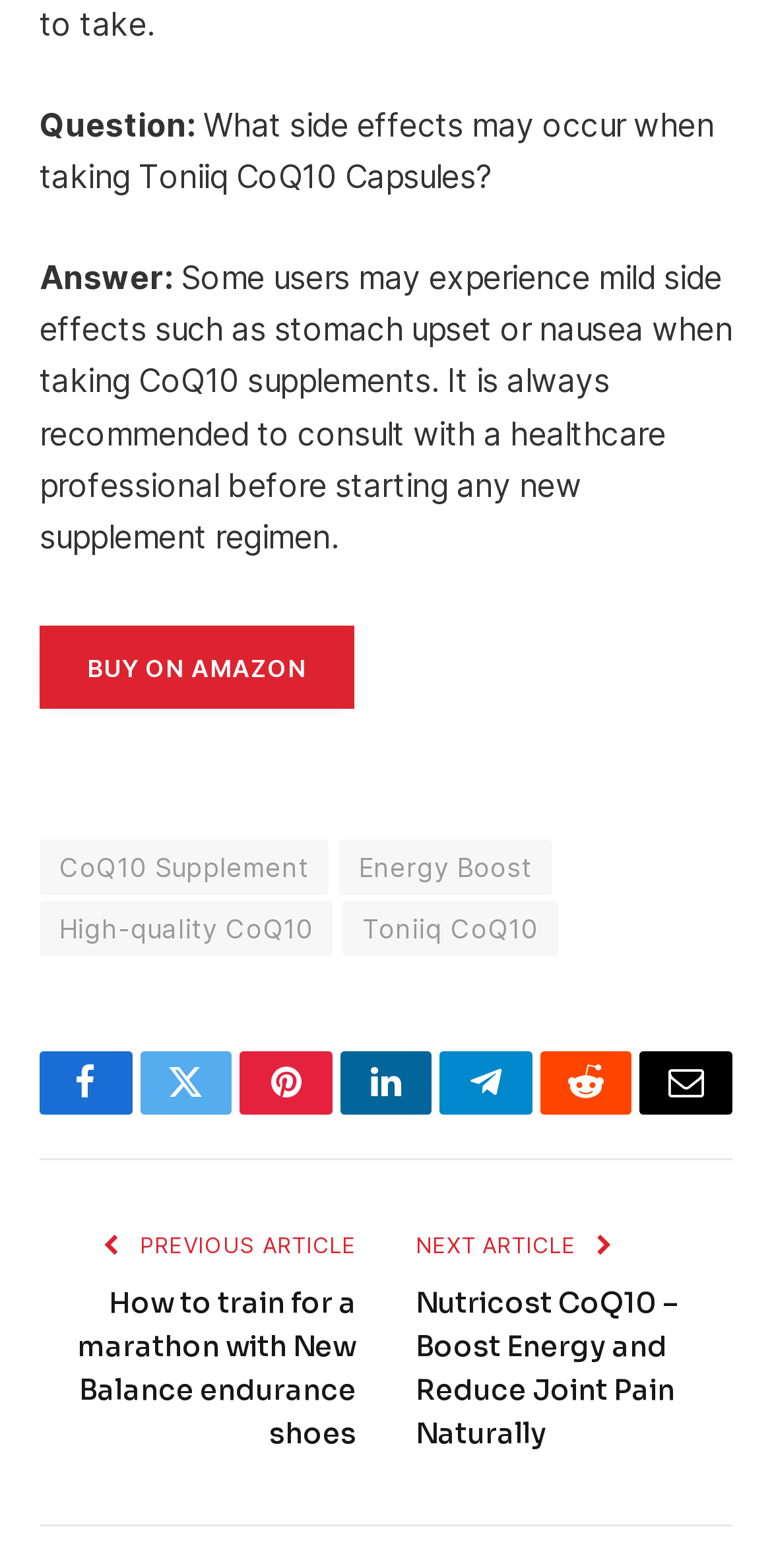Using the webpage screenshot and the element description Buy On Amazon, determine the bounding box coordinates. Specify the coordinates in the format (top-left x, top-left y, bottom-right x, bottom-right y) with values ranging from 0 to 1.

[0.051, 0.399, 0.458, 0.452]